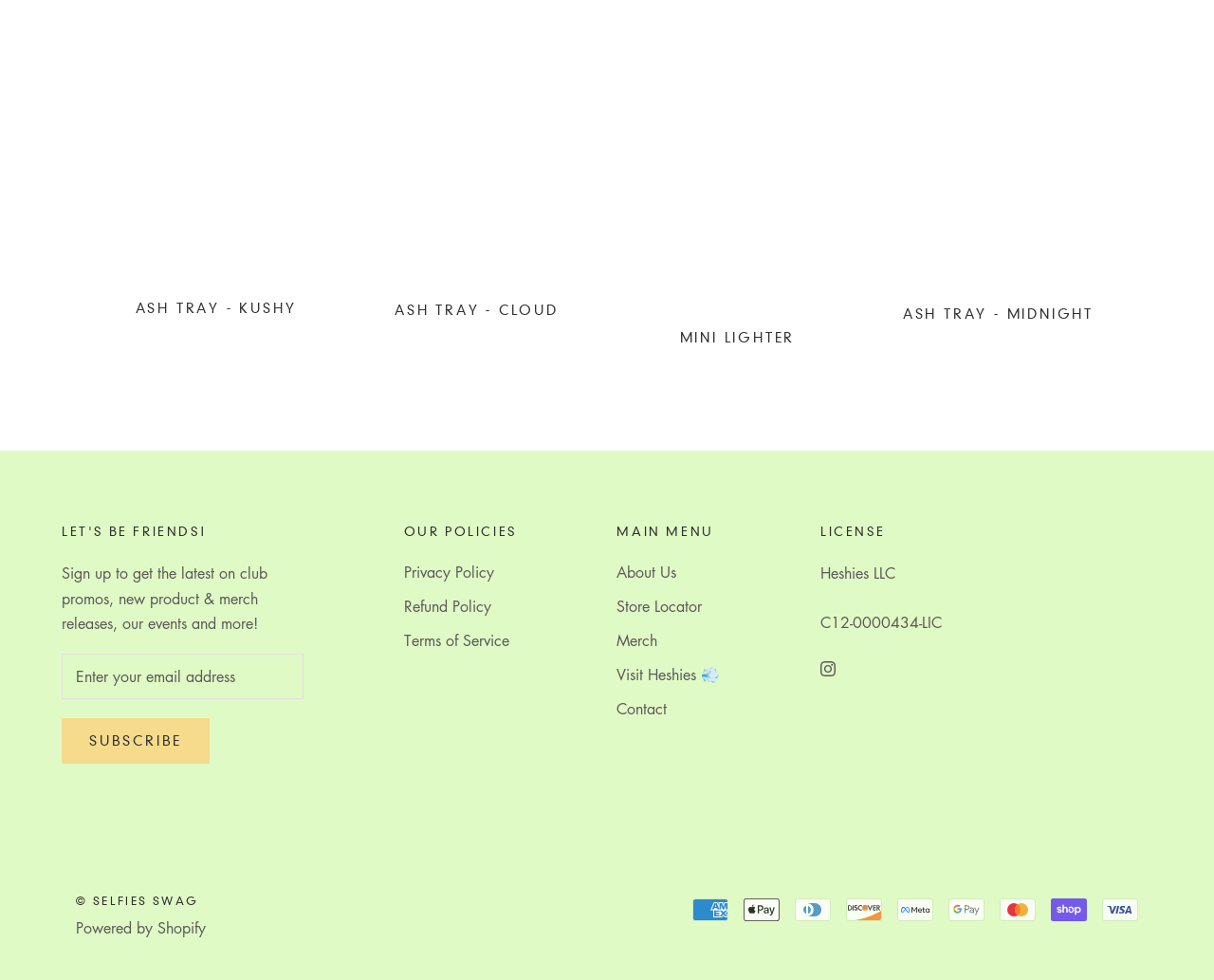Based on the visual content of the image, answer the question thoroughly: What is the price of the Ash Tray - Kushy?

The price of the Ash Tray - Kushy is found by looking at the StaticText element with the text '$5' which is located next to the image of the Ash Tray - Kushy.